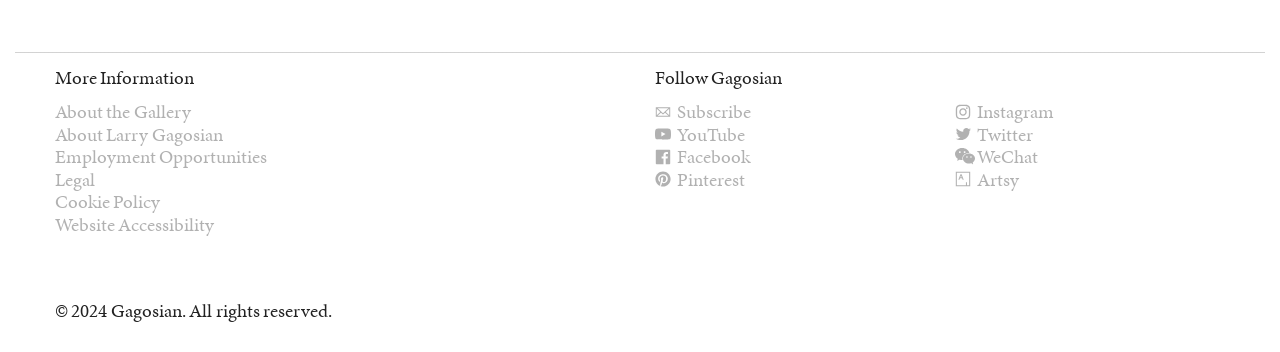Based on the image, provide a detailed response to the question:
How many social media platforms are listed?

The social media platforms listed are Instagram, YouTube, Twitter, Facebook, WeChat, Pinterest, and Artsy, which can be found under the 'Follow Gagosian' heading.